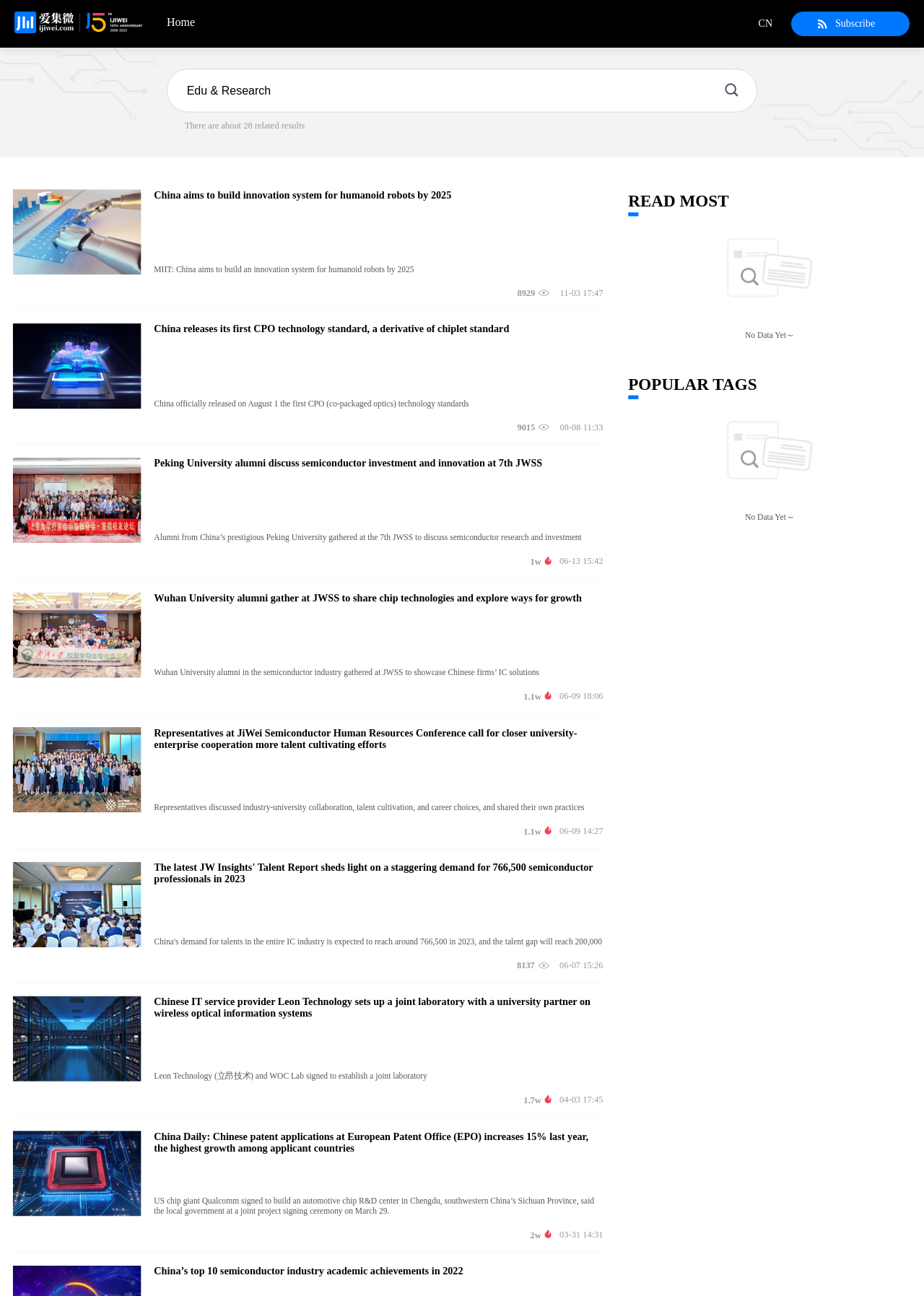Answer the question in one word or a short phrase:
What is the purpose of the textbox?

search